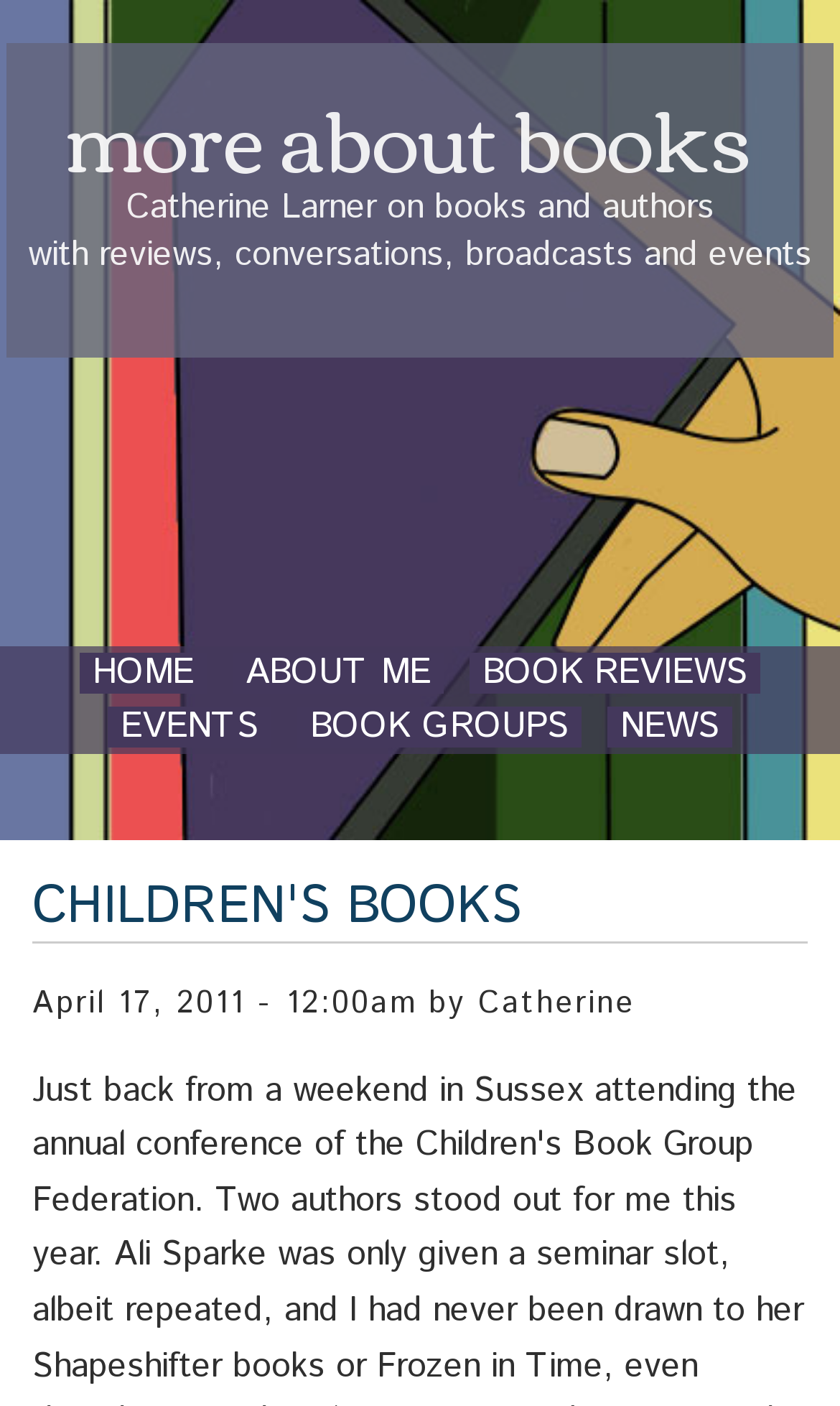Refer to the screenshot and give an in-depth answer to this question: How many links are in the site header?

The site header contains 7 links: 'more about books', 'HOME', 'ABOUT ME', 'BOOK REVIEWS', 'EVENTS', 'BOOK GROUPS', and 'NEWS'.